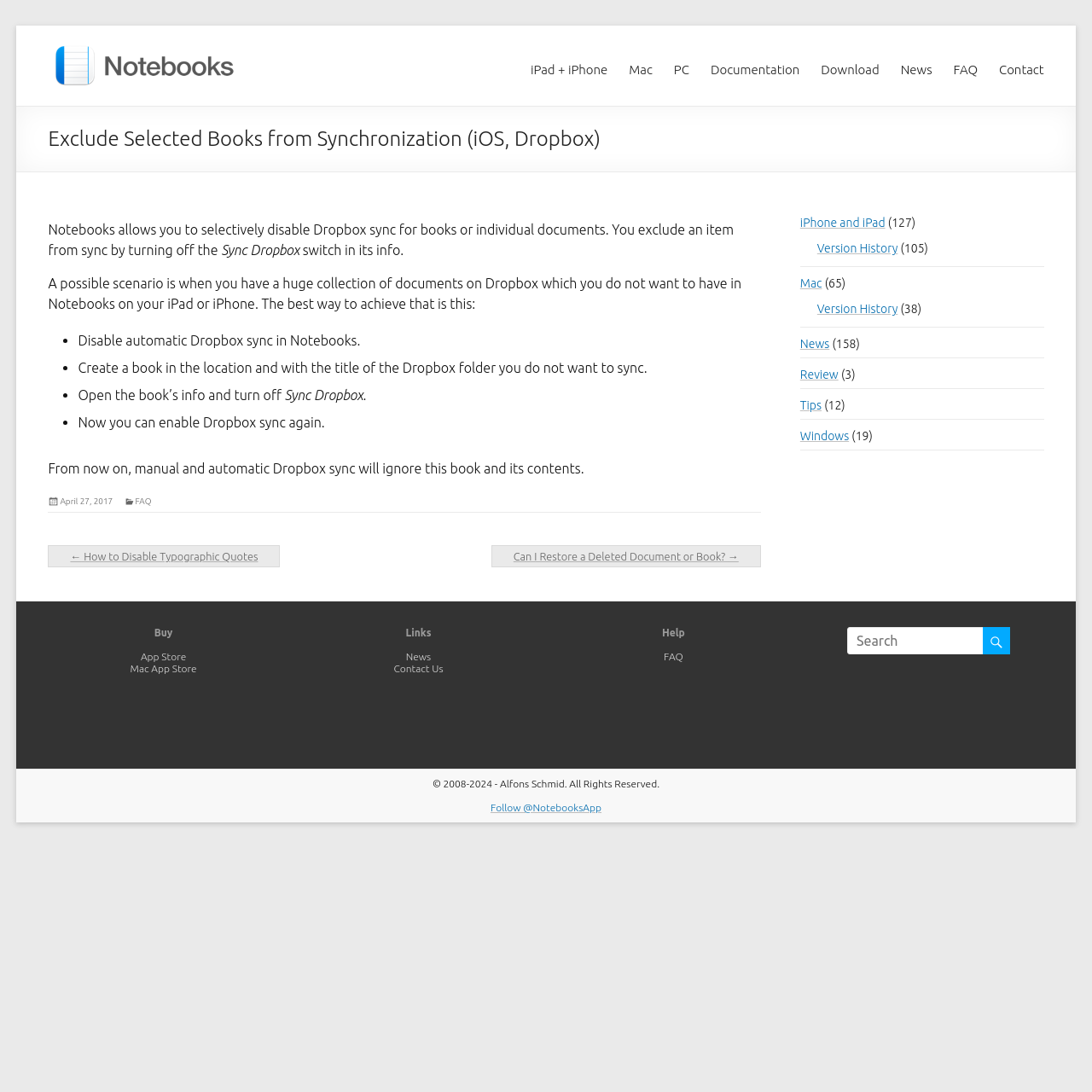Please determine the bounding box coordinates of the clickable area required to carry out the following instruction: "Search for something". The coordinates must be four float numbers between 0 and 1, represented as [left, top, right, bottom].

[0.776, 0.574, 0.902, 0.599]